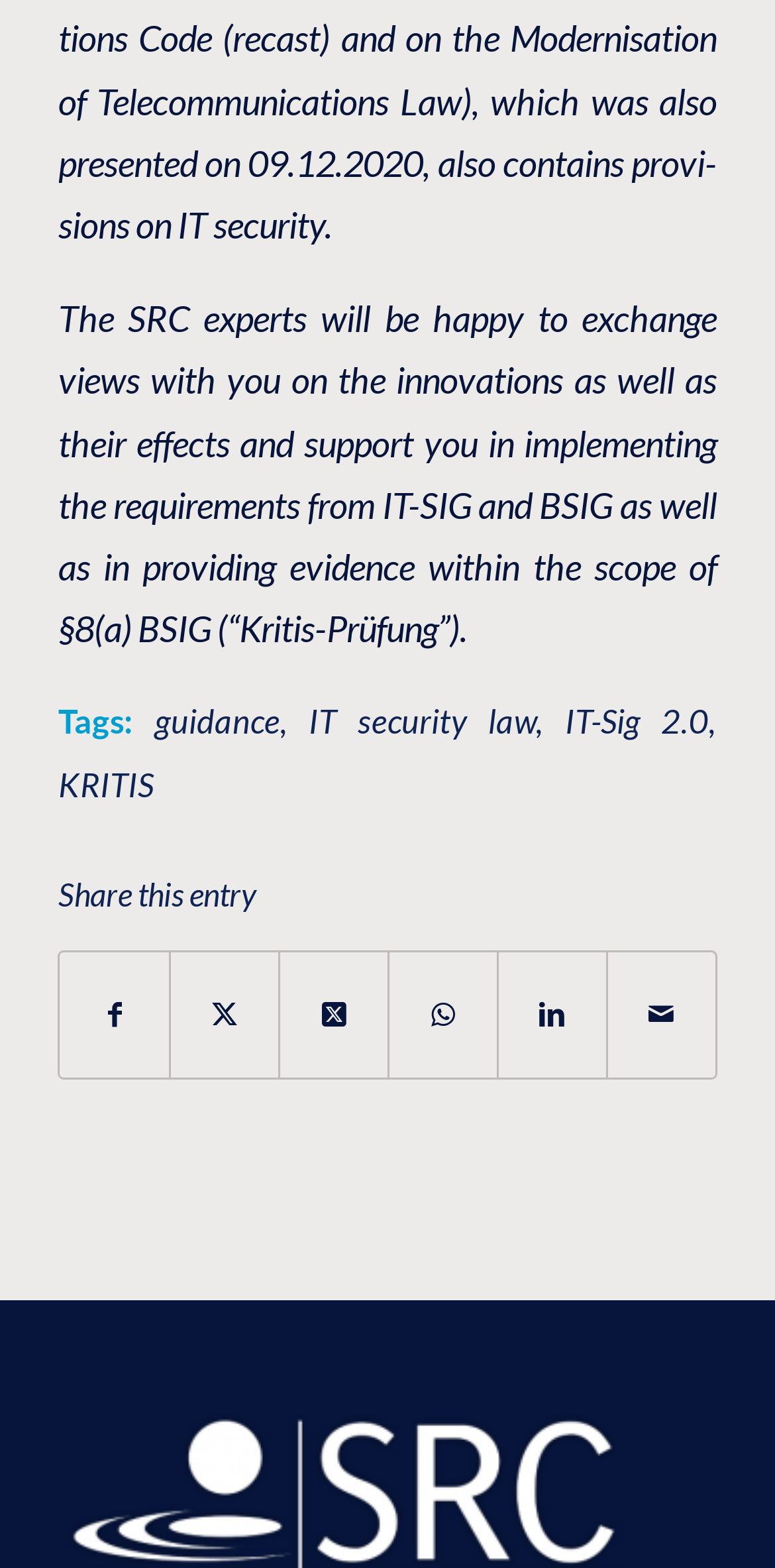From the webpage screenshot, predict the bounding box of the UI element that matches this description: "IT-Sig 2.0".

[0.729, 0.448, 0.915, 0.473]